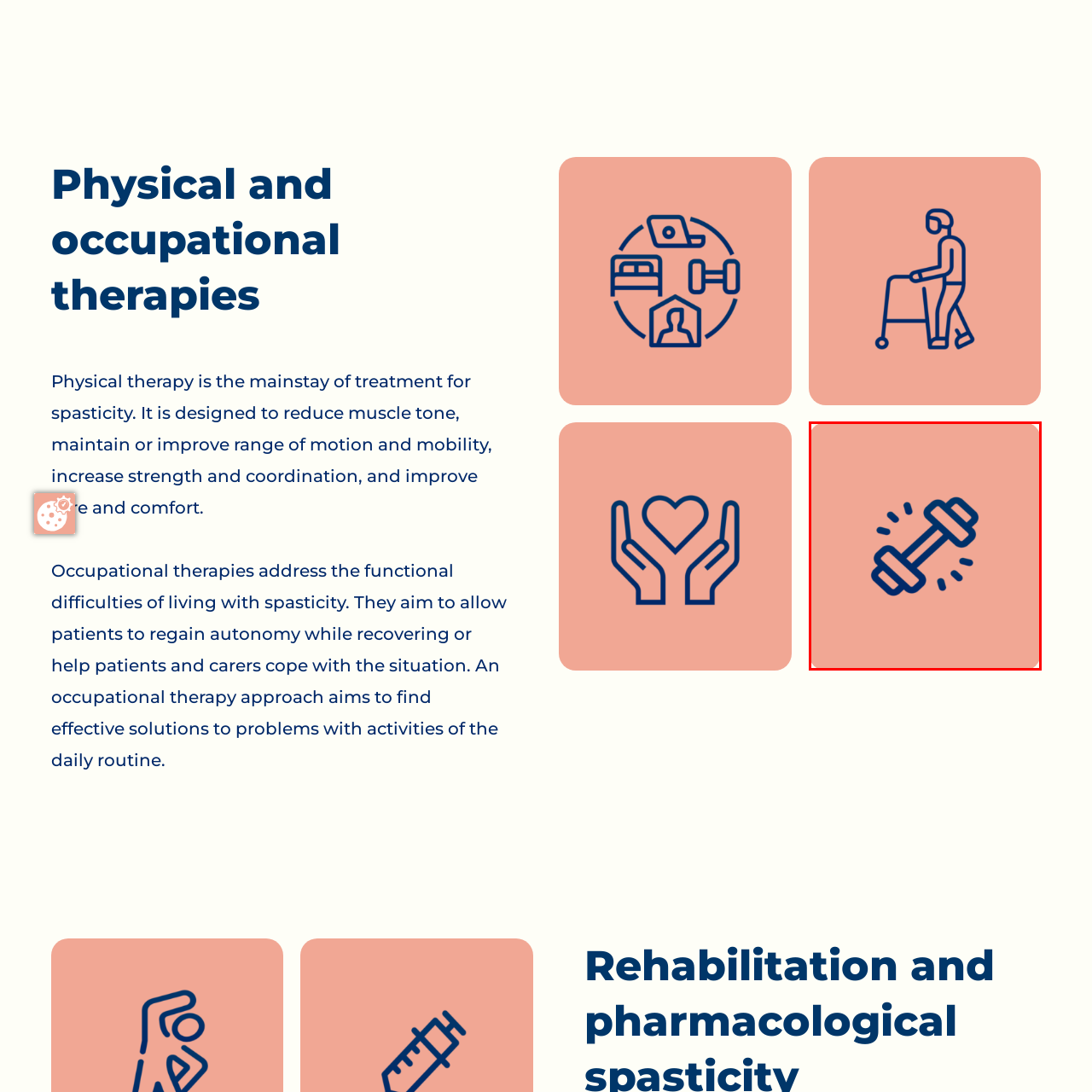Give a comprehensive caption for the image marked by the red rectangle.

The image features a stylized illustration of a weightlifting dumbbell, prominently displayed against a soft, peach-colored background. The design emphasizes the importance of strength training, which is a crucial component in physical therapy for improving muscle tone, enhancing mobility, and increasing overall strength and coordination. This imagery complements the theme of physical and occupational therapies, underscoring how strength-building exercises can aid individuals experiencing spasticity by promoting better physical function and autonomy in daily activities.